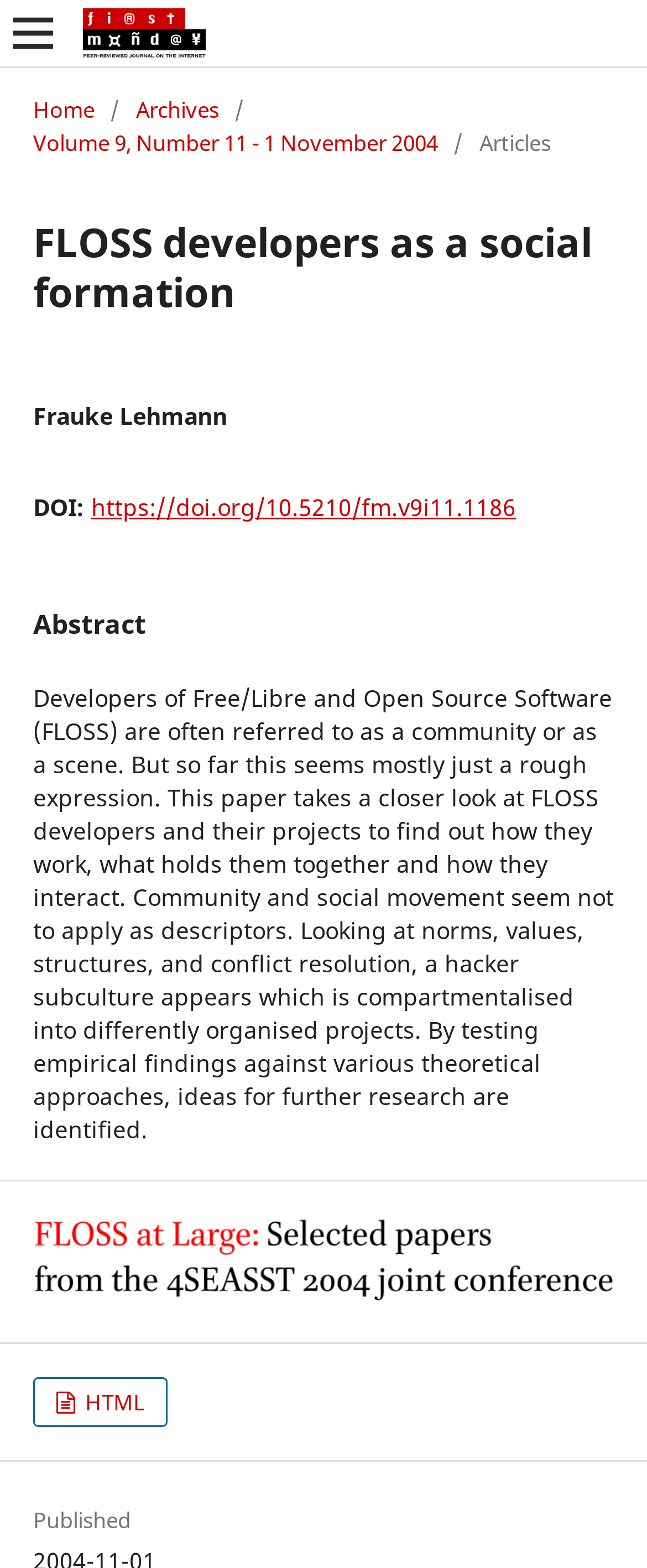What is the author of this paper?
Based on the image, respond with a single word or phrase.

Frauke Lehmann